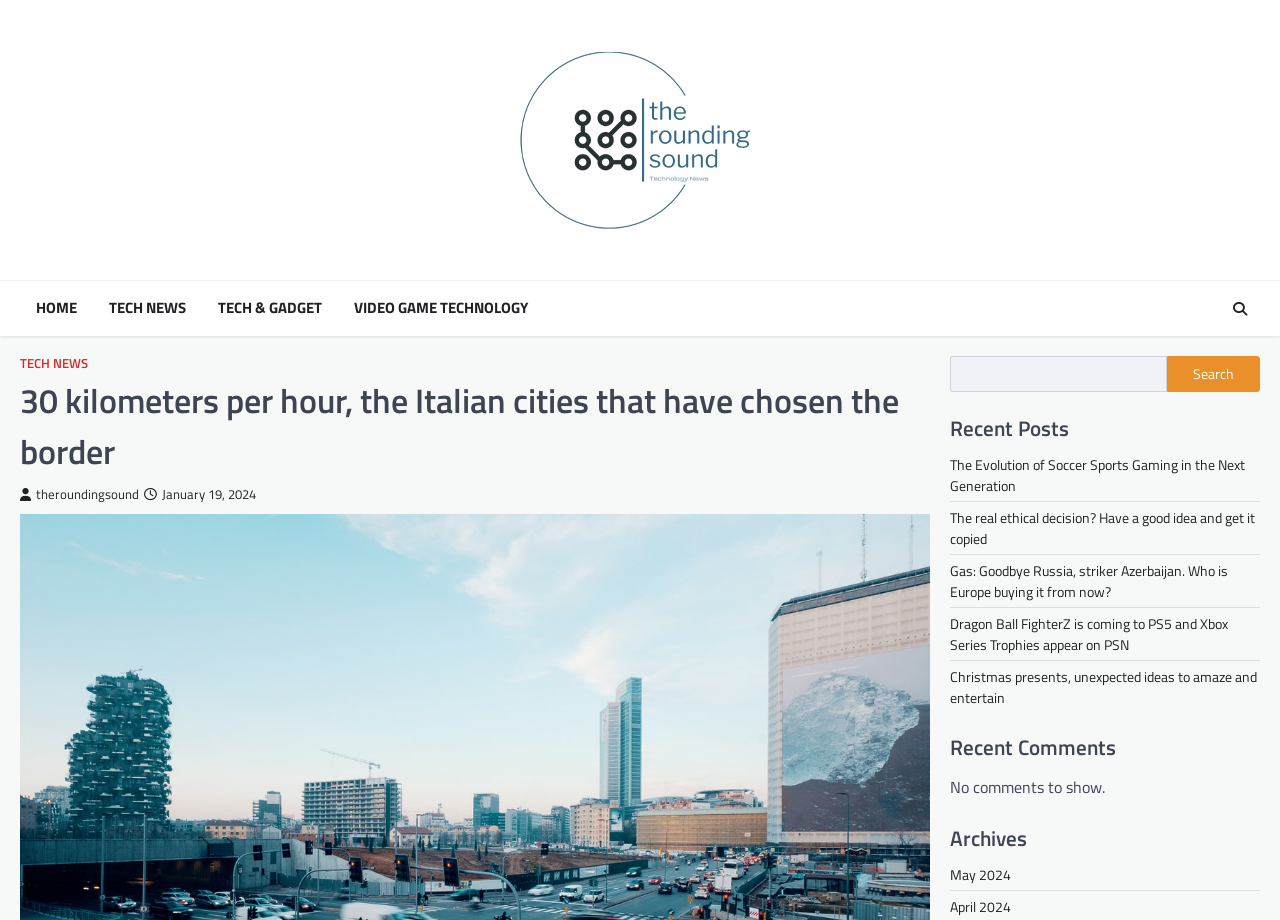What is the category of the article?
Using the visual information, reply with a single word or short phrase.

TECH NEWS